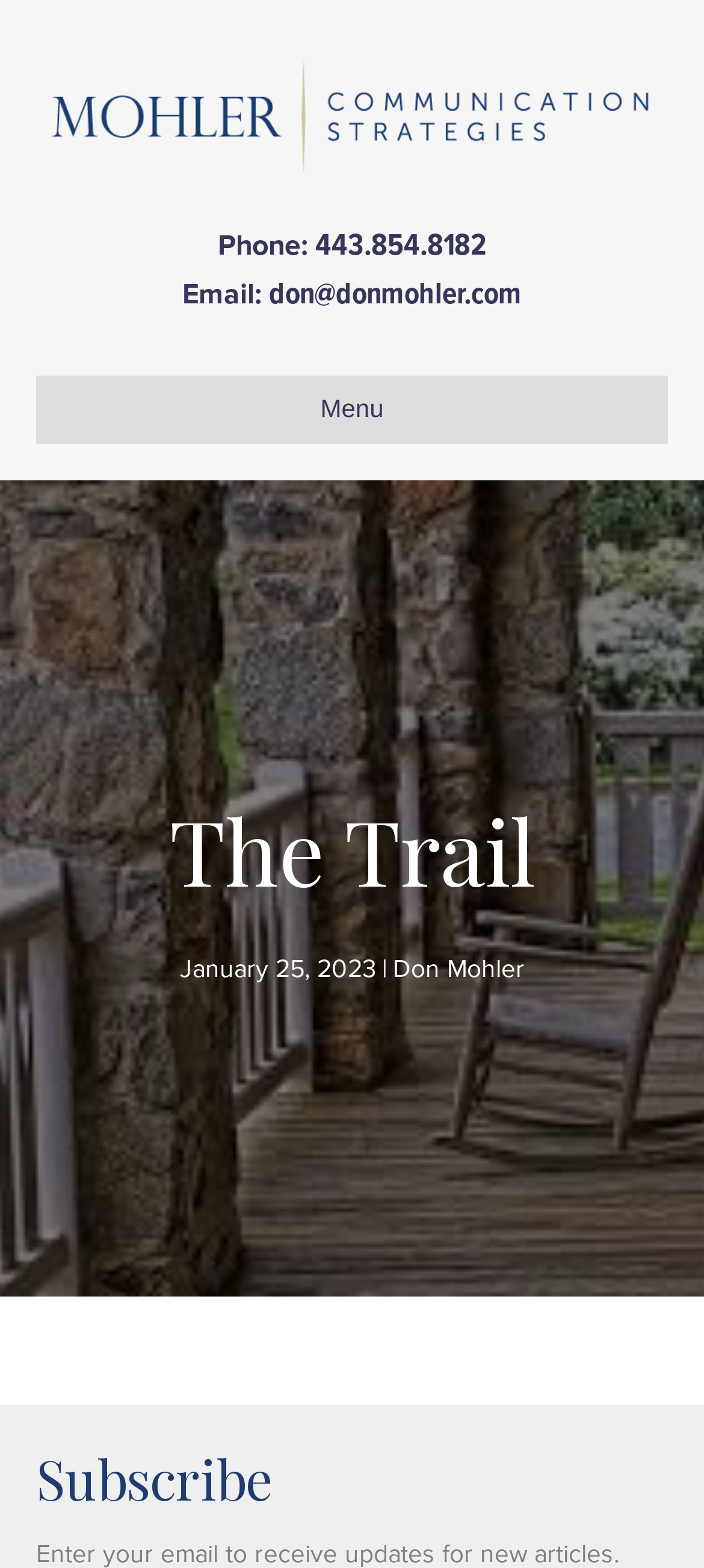Locate the bounding box coordinates of the UI element described by: "alt="Don Mohler"". The bounding box coordinates should consist of four float numbers between 0 and 1, i.e., [left, top, right, bottom].

[0.051, 0.063, 0.949, 0.083]